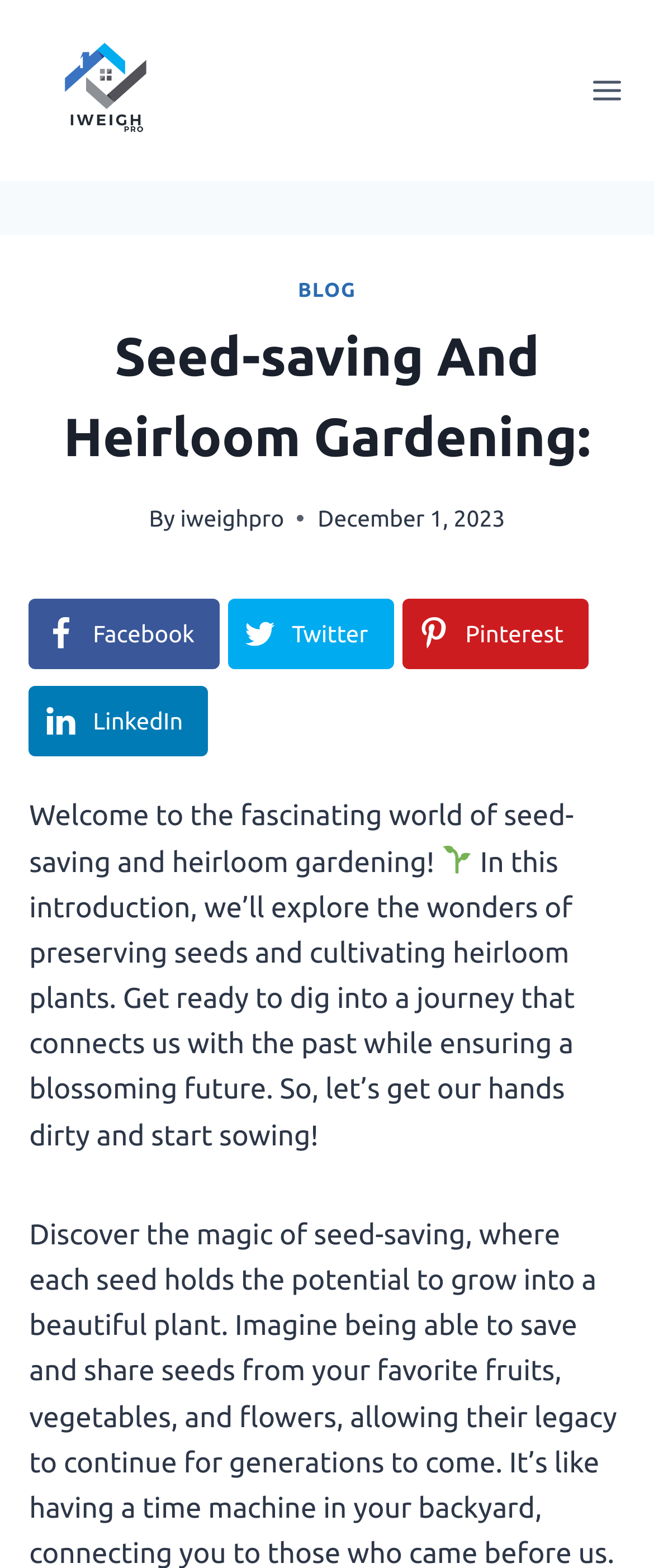What is the main title displayed on this webpage?

Seed-saving And Heirloom Gardening: